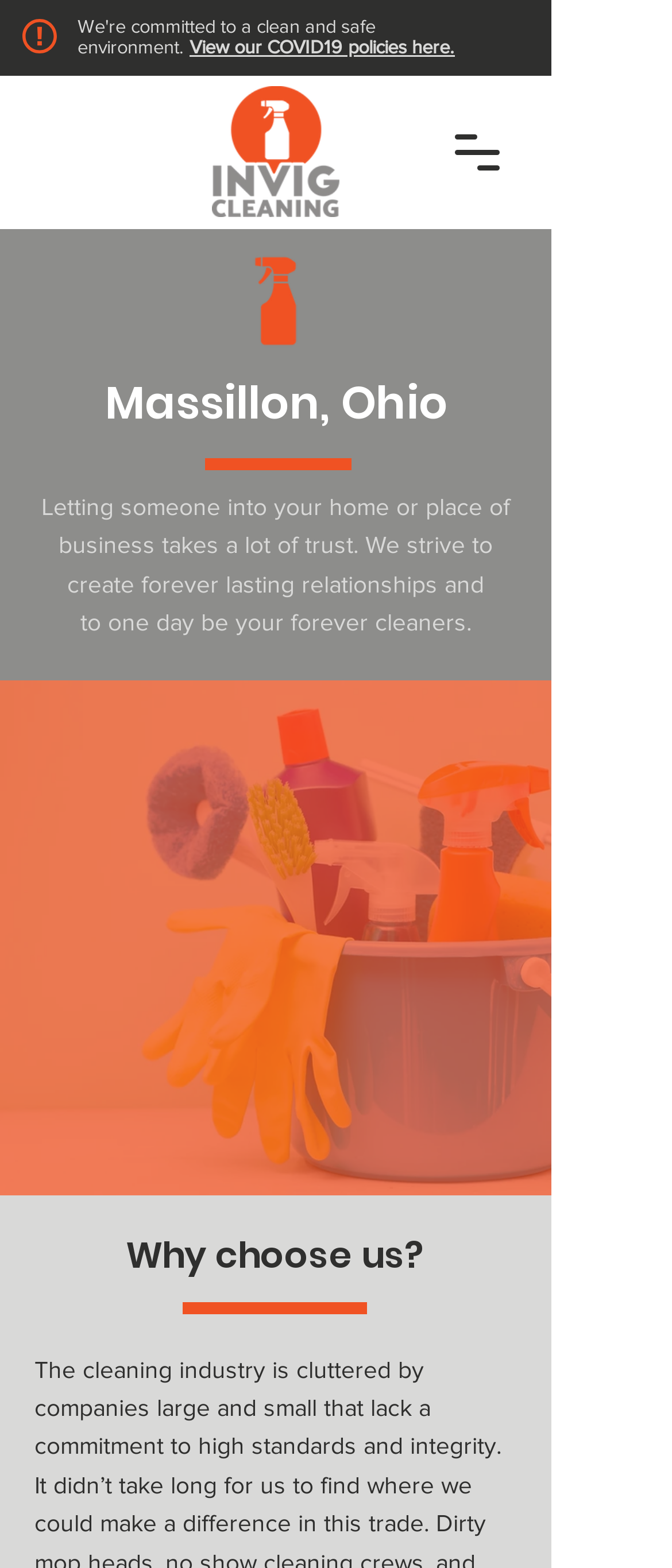What is shown in the image below the text 'Why choose us?'
Refer to the image and provide a concise answer in one word or phrase.

Cleaning Products